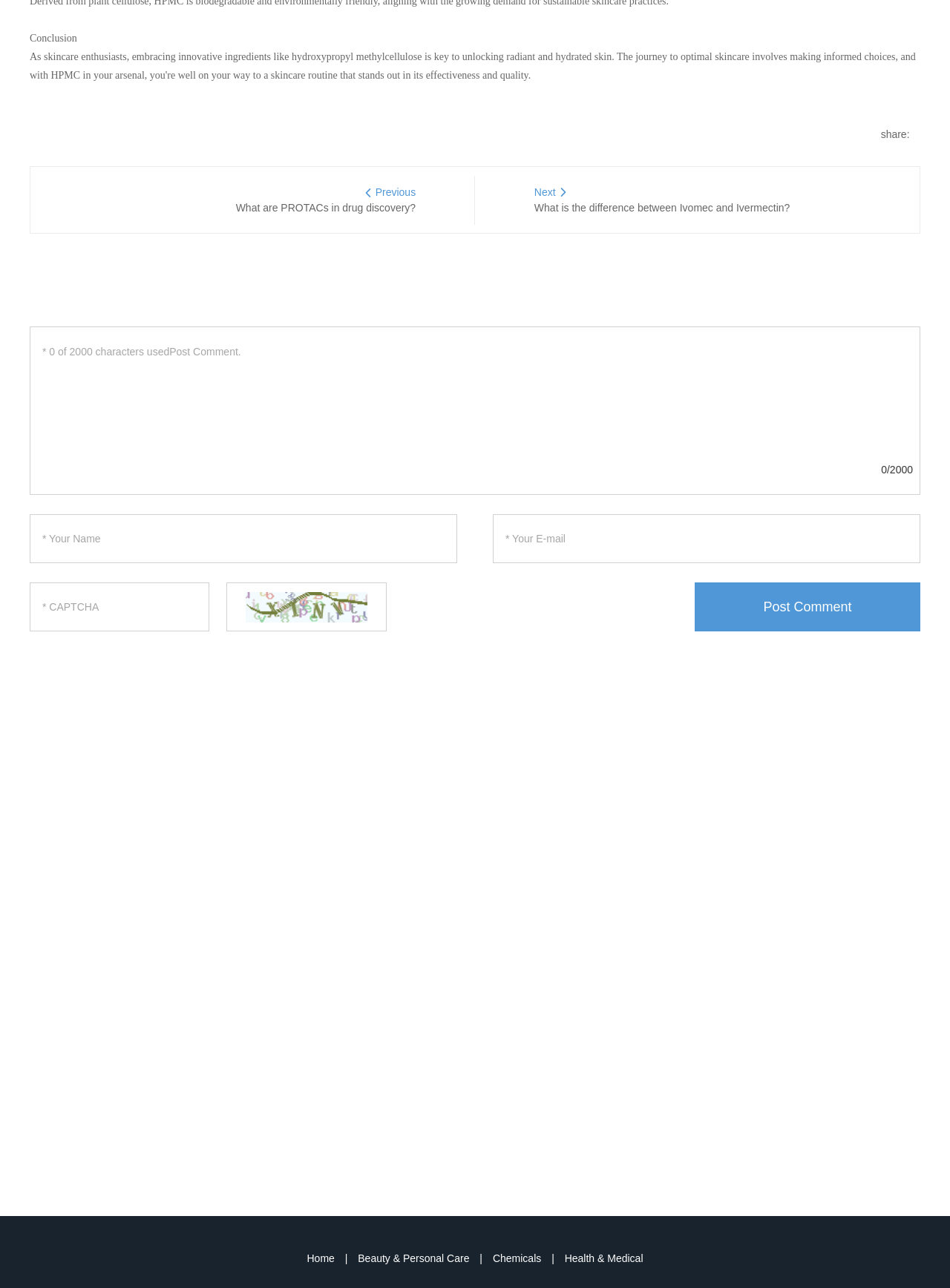Please provide a comprehensive answer to the question below using the information from the image: Is the 'Join Us' link available on this webpage?

The 'Join Us' link is available on this webpage, which is indicated by the link element with the text 'Join Us' near the comment section.